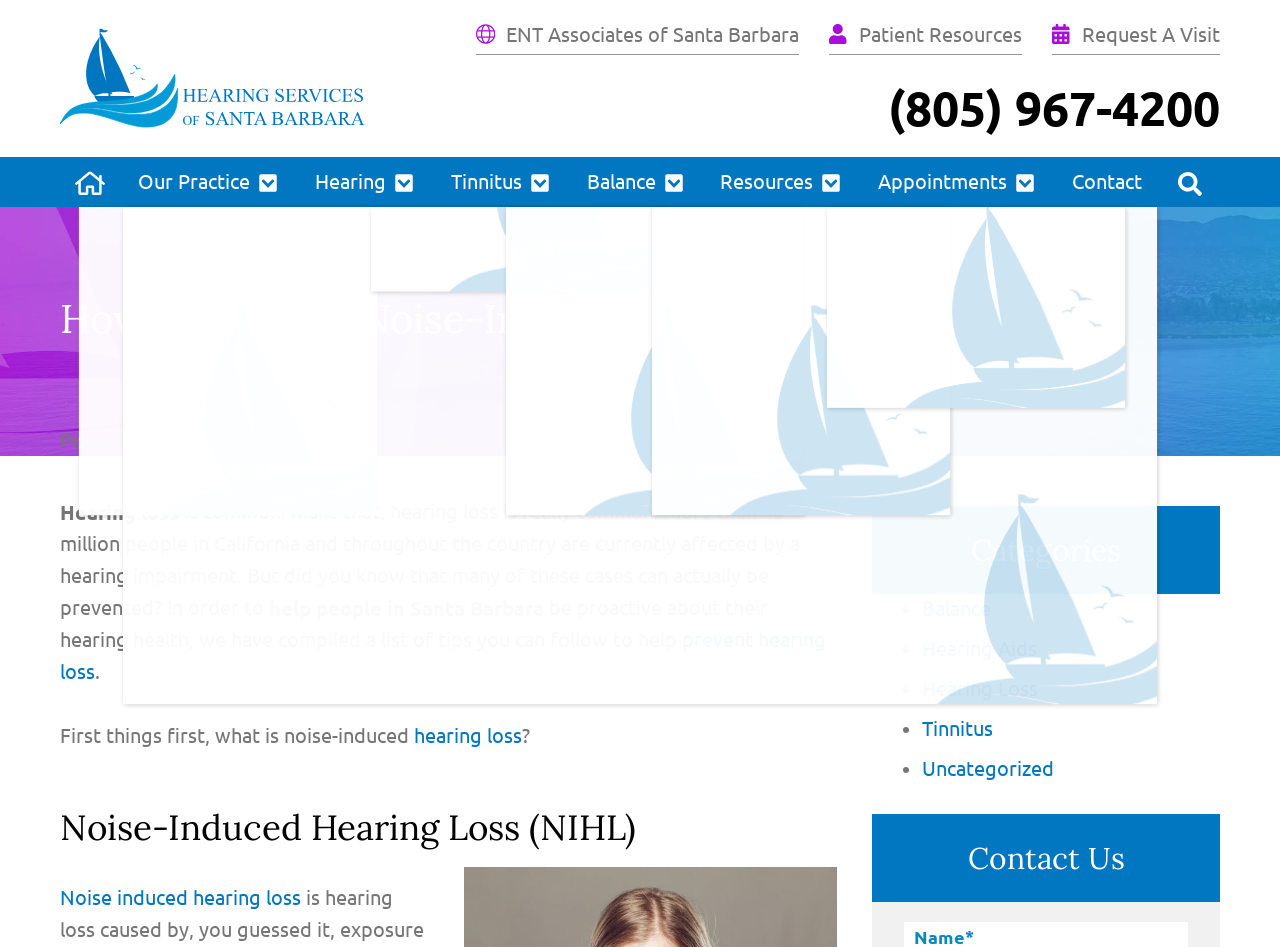Please predict the bounding box coordinates (top-left x, top-left y, bottom-right x, bottom-right y) for the UI element in the screenshot that fits the description: God of war

None